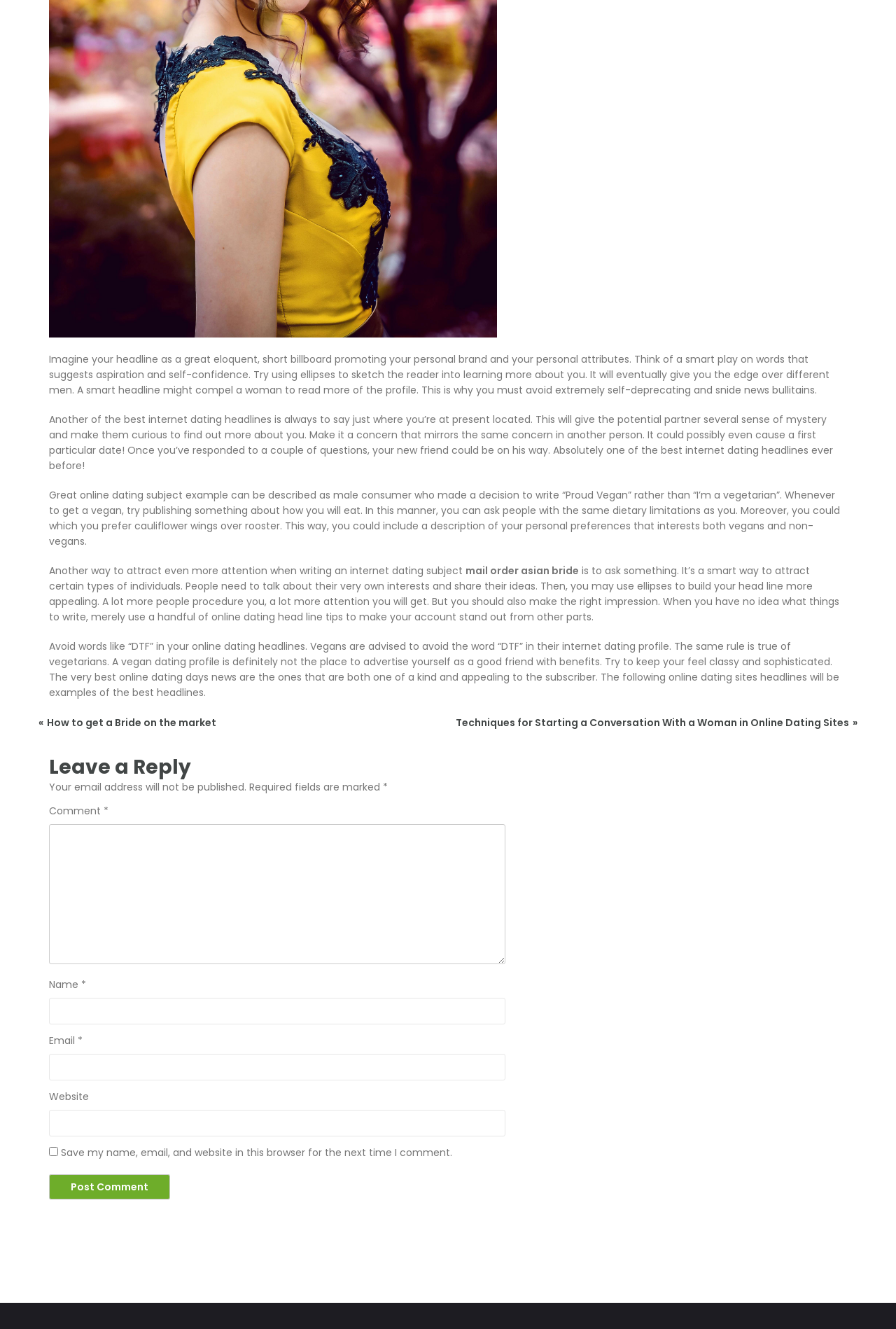Determine the bounding box coordinates for the clickable element to execute this instruction: "Click the 'Post Comment' button". Provide the coordinates as four float numbers between 0 and 1, i.e., [left, top, right, bottom].

[0.055, 0.883, 0.19, 0.902]